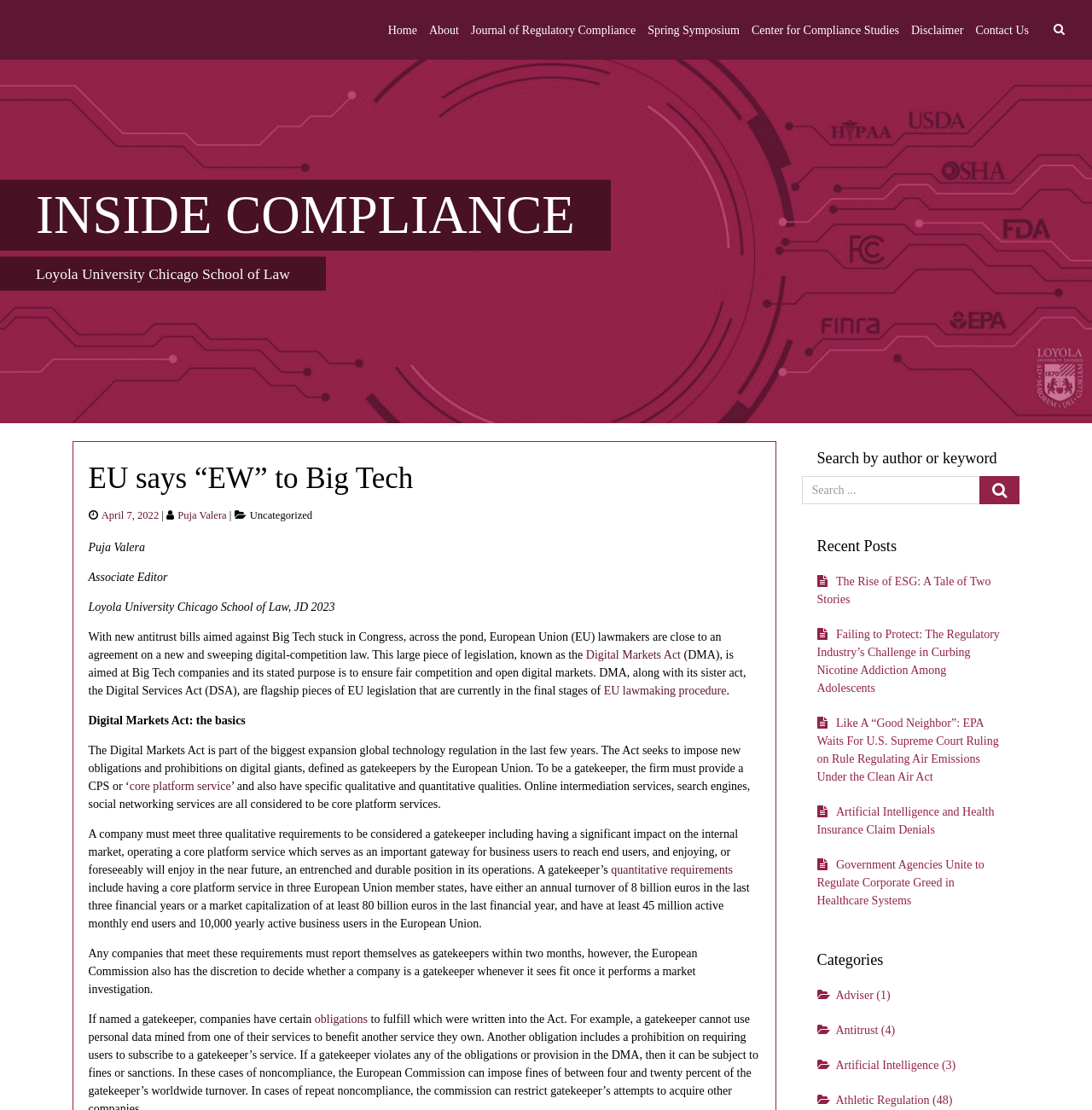Predict the bounding box of the UI element that fits this description: "Adviser".

[0.765, 0.891, 0.8, 0.902]